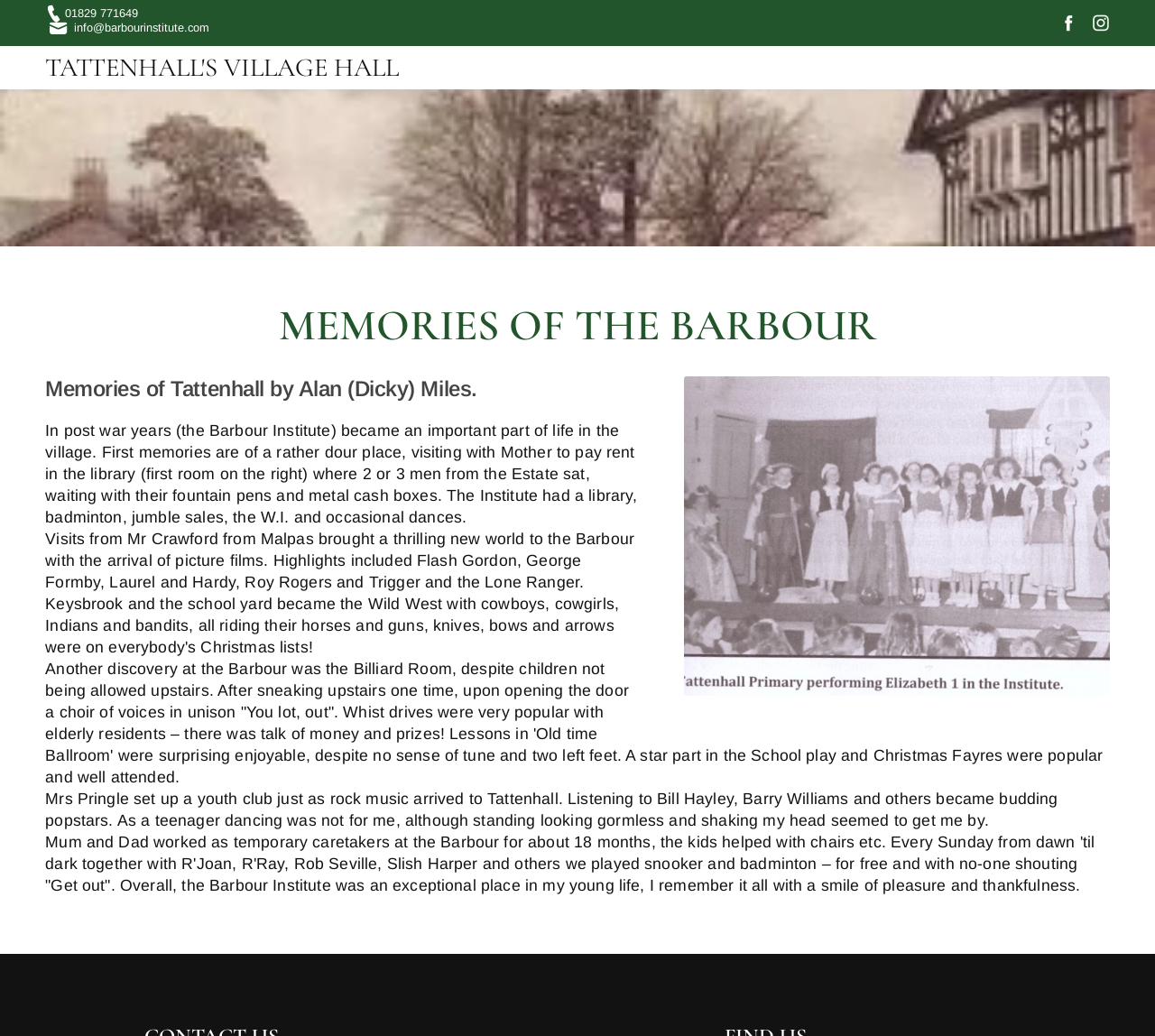Find the headline of the webpage and generate its text content.

MEMORIES OF THE BARBOUR